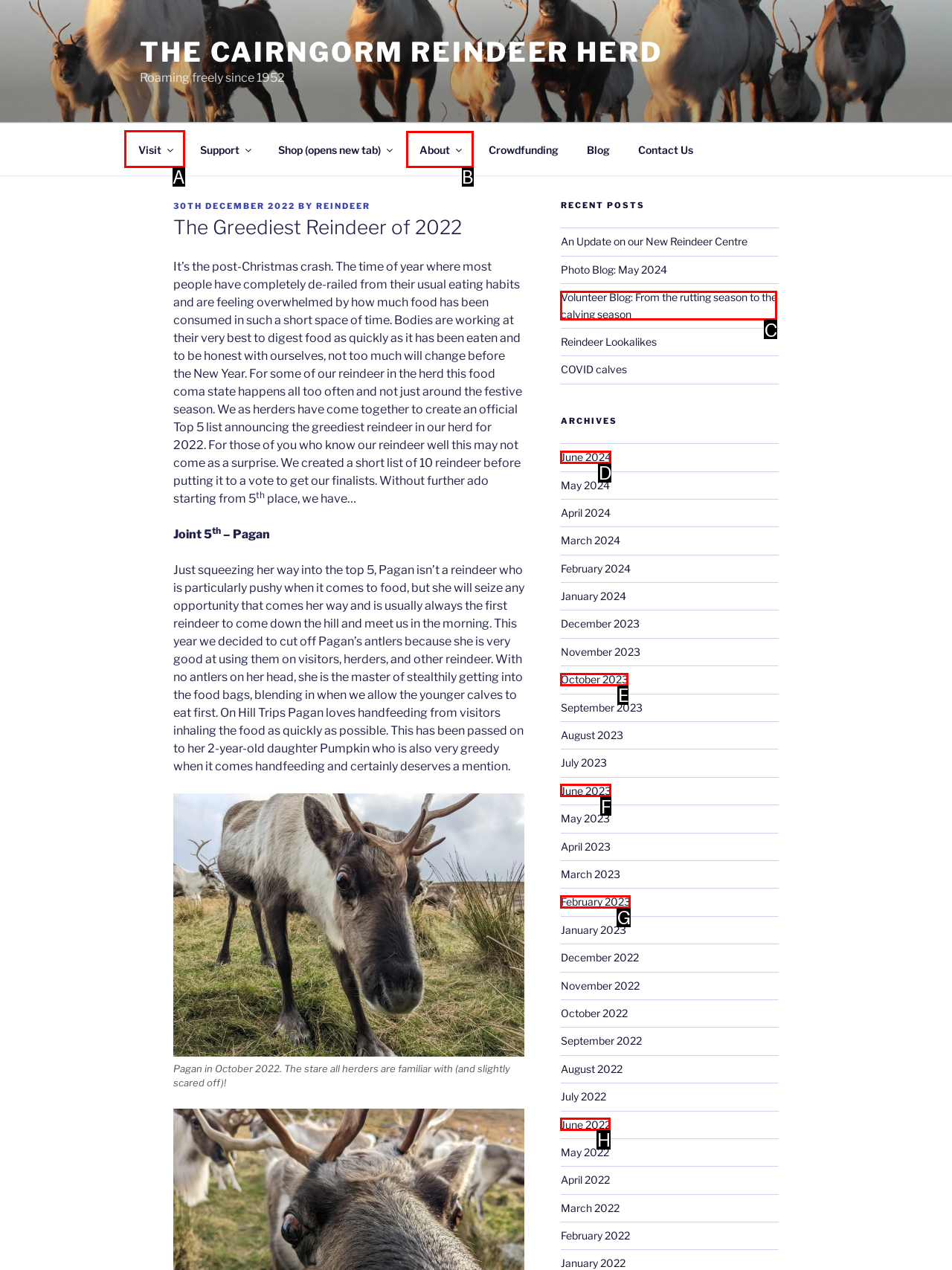Choose the letter that corresponds to the correct button to accomplish the task: Click on the 'Visit' link
Reply with the letter of the correct selection only.

A